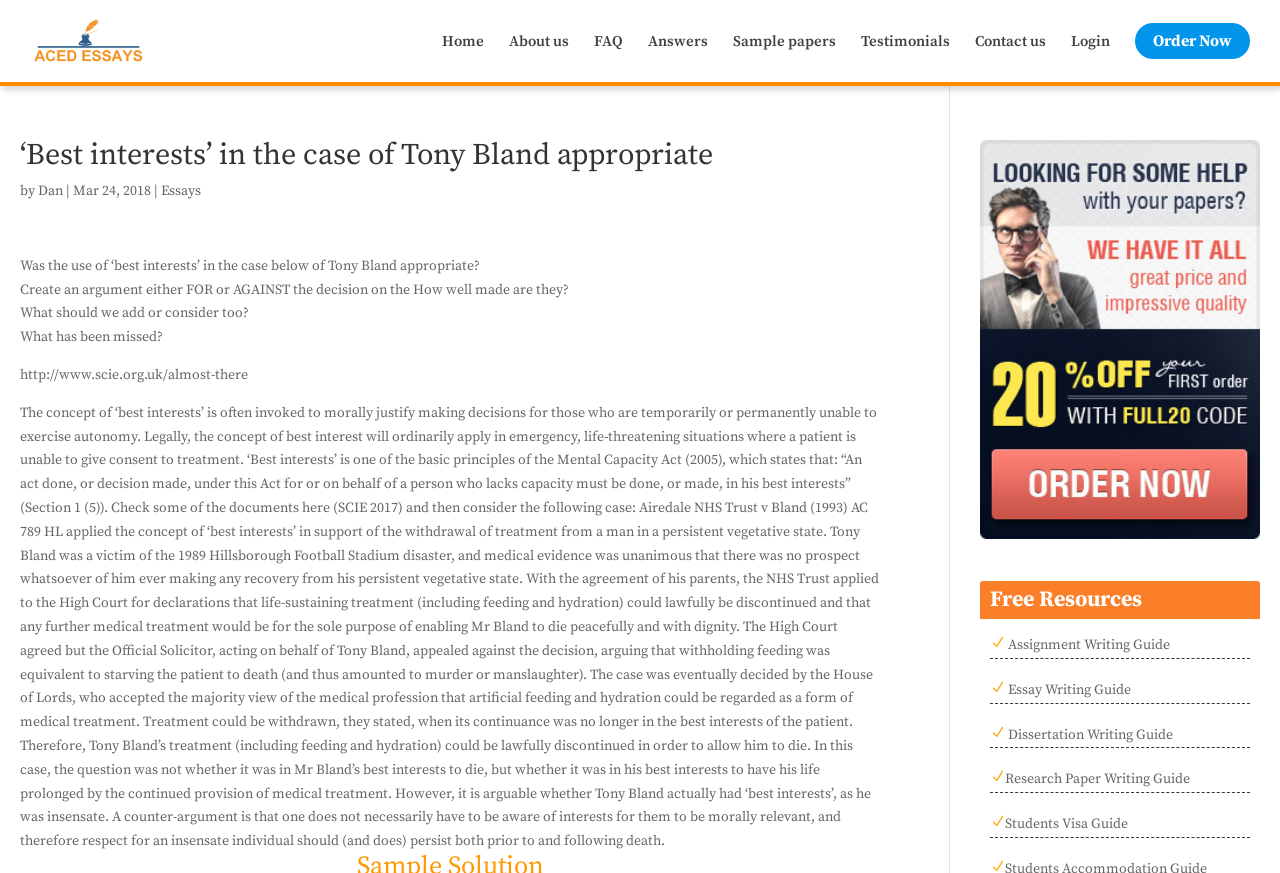Refer to the element description Code Overview and identify the corresponding bounding box in the screenshot. Format the coordinates as (top-left x, top-left y, bottom-right x, bottom-right y) with values in the range of 0 to 1.

None